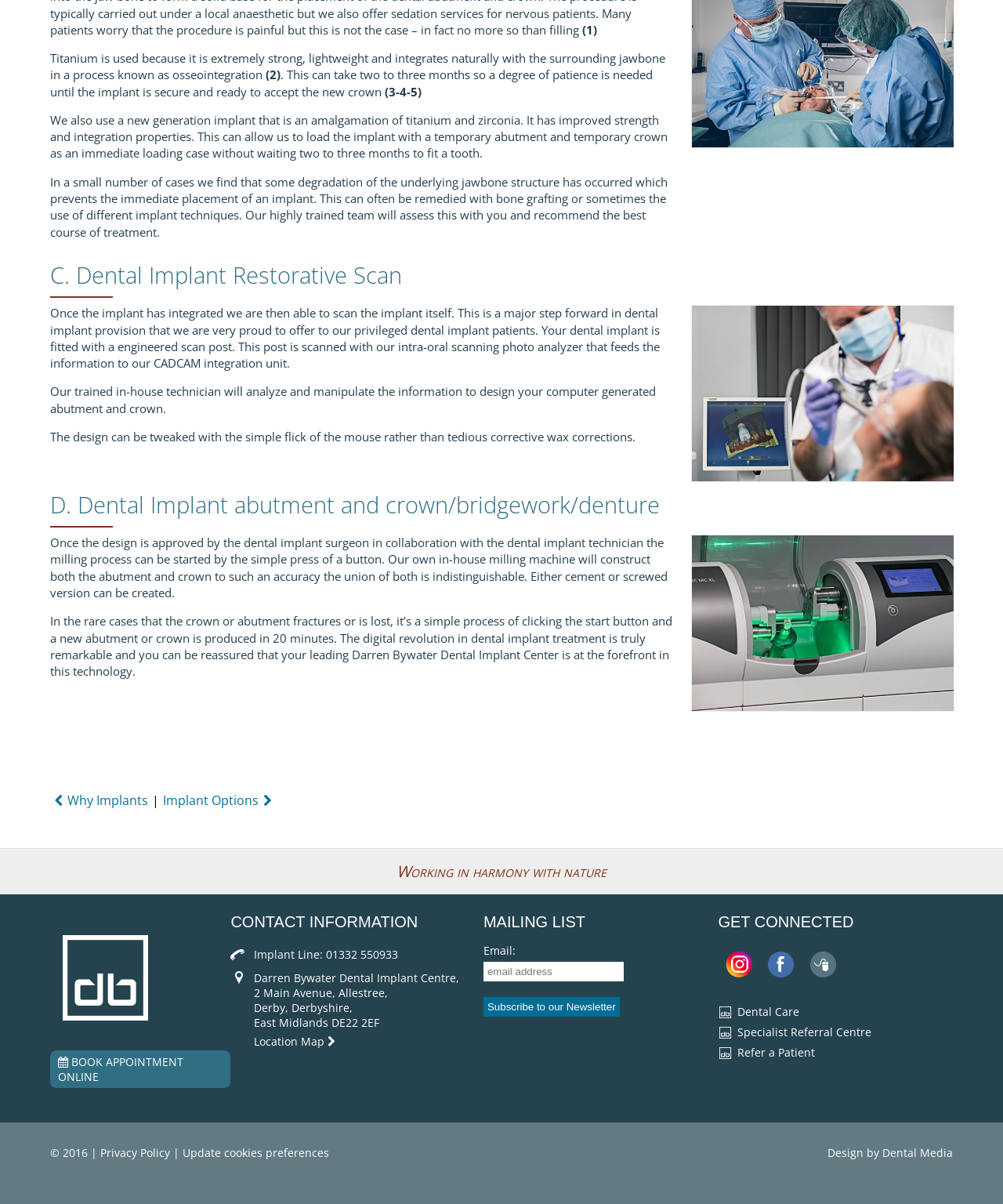What is the location of the Darren Bywater Dental Implant Centre?
Give a one-word or short phrase answer based on the image.

Allestree, Derby, Derbyshire